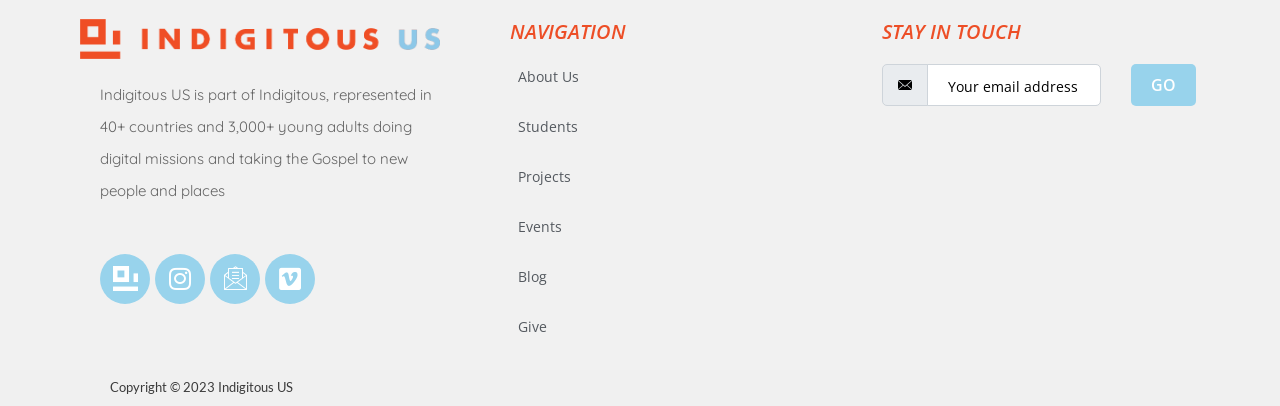Determine the bounding box for the HTML element described here: "Icon-email1". The coordinates should be given as [left, top, right, bottom] with each number being a float between 0 and 1.

[0.164, 0.625, 0.203, 0.748]